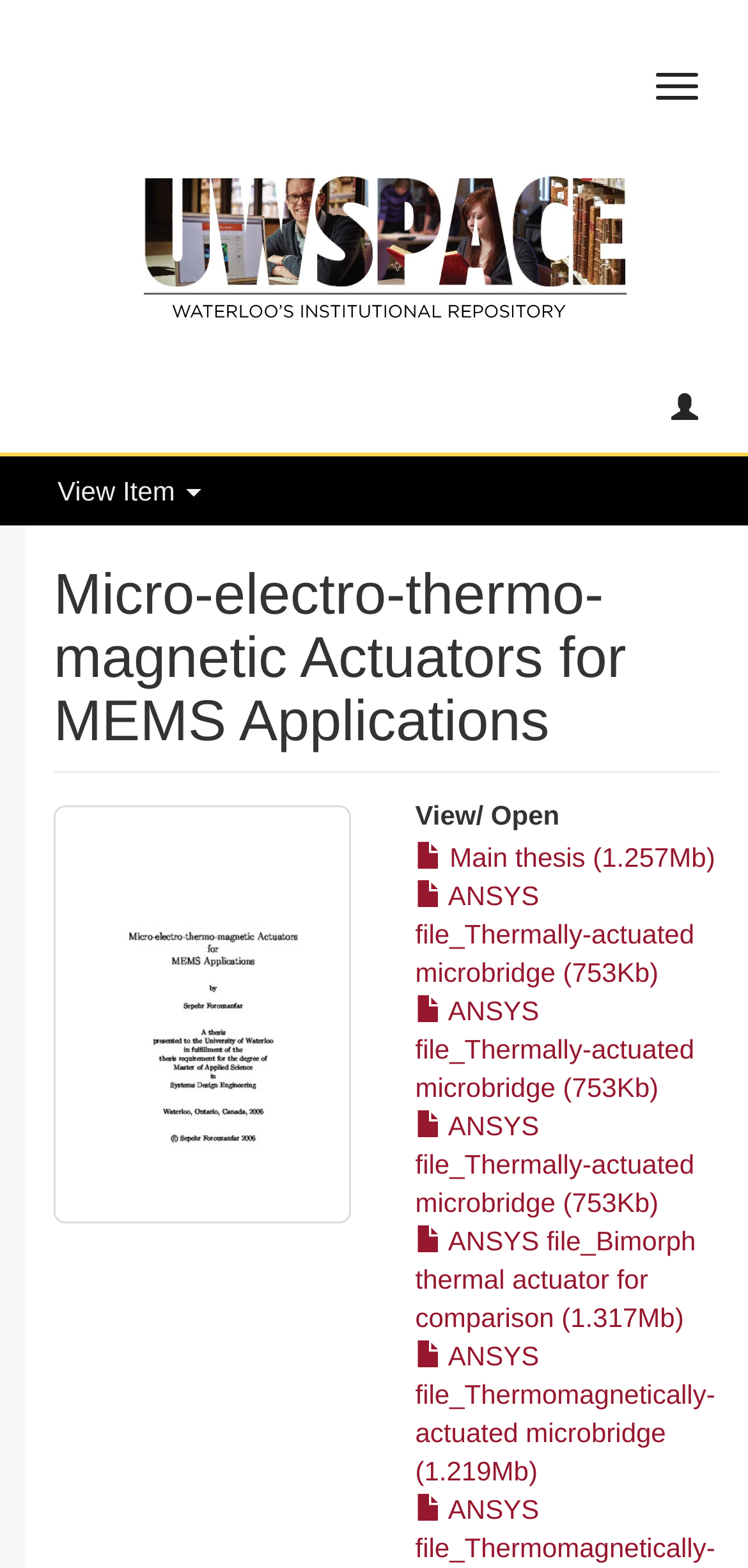Produce an elaborate caption capturing the essence of the webpage.

The webpage is about Micro-electro-thermo-magnetic Actuators for MEMS Applications. At the top-left corner, there is a small, non-descriptive text element. On the top-right corner, there is a "Toggle navigation" button. Below it, there is a link to "UWSpace - Waterloo's institutional repository" with an accompanying image. 

Next to the "Toggle navigation" button, there is another button with no text. Below the link to "UWSpace", there is a "View Item" button. The main heading "Micro-electro-thermo-magnetic Actuators for MEMS Applications" is located in the middle of the page. 

To the right of the main heading, there is a thumbnail image. Below the thumbnail, there is a "View/ Open" heading. Underneath, there are several links to files, including "Main thesis", "ANSYS file_Thermally-actuated microbridge", and "ANSYS file_Bimorph thermal actuator for comparison", each with different file sizes. These links are aligned vertically and take up the majority of the page.